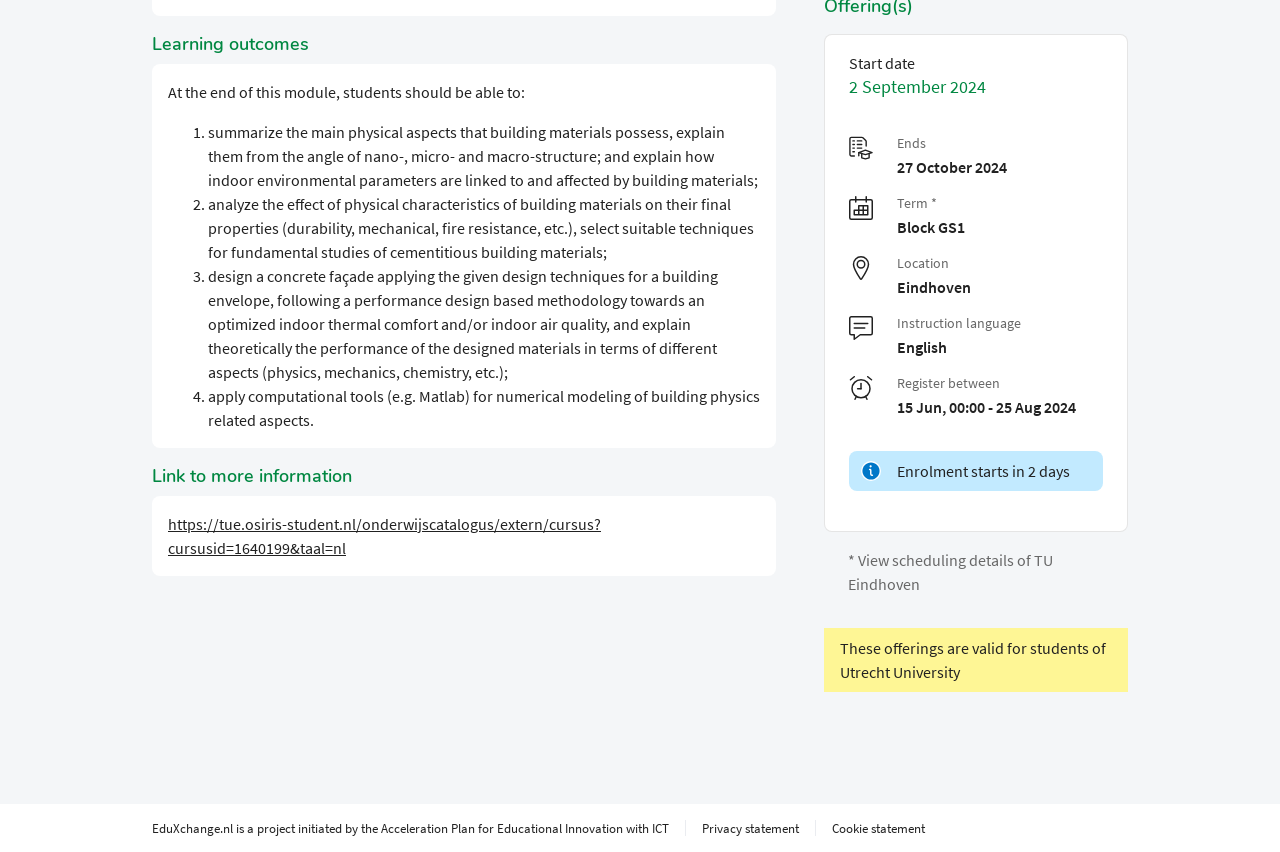Predict the bounding box of the UI element that fits this description: "https://tue.osiris-student.nl/onderwijscatalogus/extern/cursus?cursusid=1640199&taal=nl".

[0.131, 0.603, 0.47, 0.655]